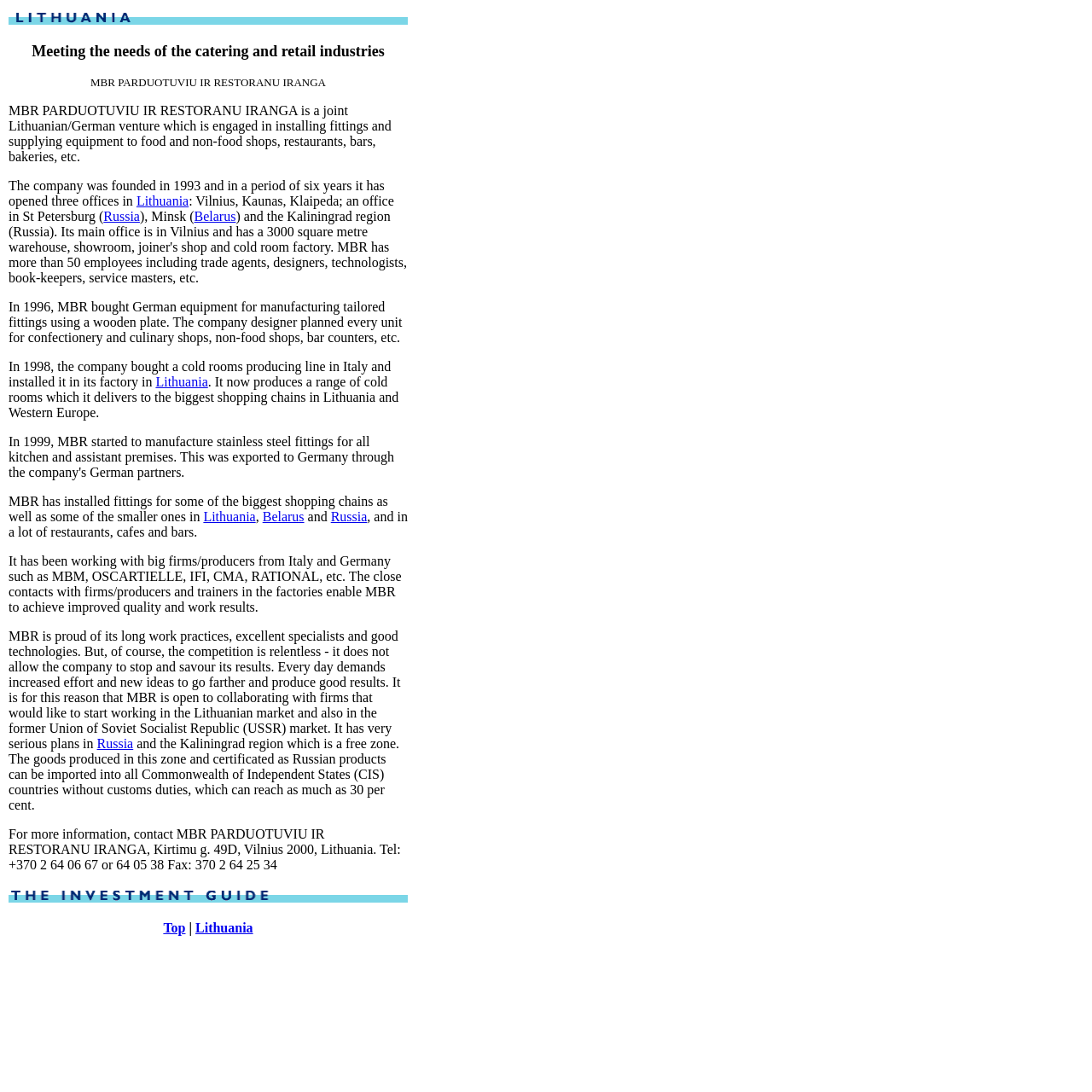Present a detailed account of what is displayed on the webpage.

The webpage is about MBR PARDUOTUVIU IR RESTORANU IRANGA, a joint Lithuanian/German venture that installs fittings and supplies equipment to food and non-food shops, restaurants, bars, bakeries, and more. 

At the top of the page, there is a small image. Below the image, the company's name "MBR PARDUOTUVIU IR RESTORANU IRANGA" is displayed prominently. 

The main content of the page is a long paragraph of text that describes the company's history, services, and achievements. The text is divided into several sections, each describing a different aspect of the company. The text is dense and informative, with many details about the company's history, products, and services.

There are several links scattered throughout the text, which point to different locations such as Lithuania, Russia, and Belarus. These links are likely references to the company's offices or areas of operation.

At the bottom of the page, there is another small image, followed by a link to the top of the page and a link to Lithuania. The page has a total of two images and seven links.